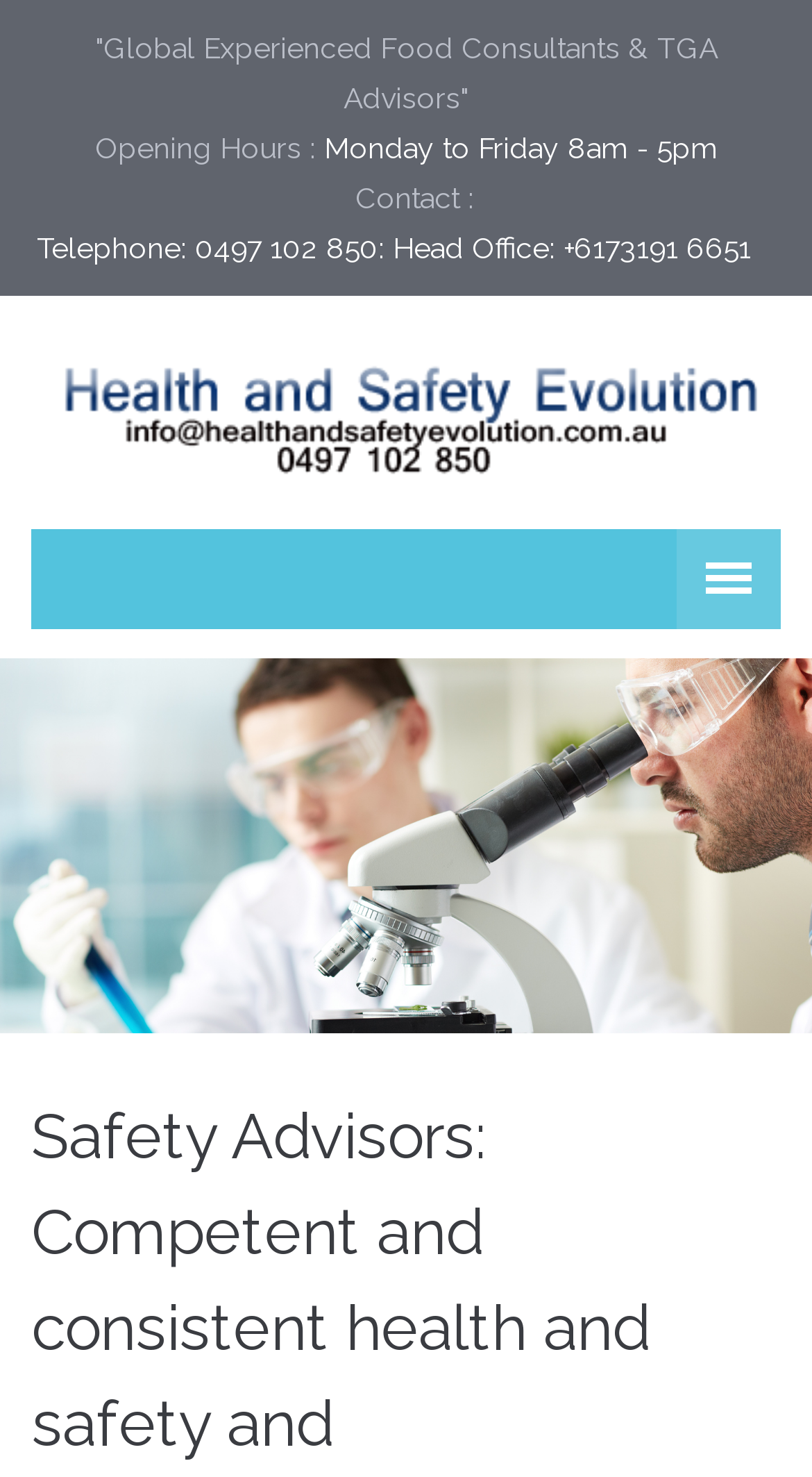Identify and provide the title of the webpage.

Safety Advisors: Competent and consistent health and safety and environmental advice for your company